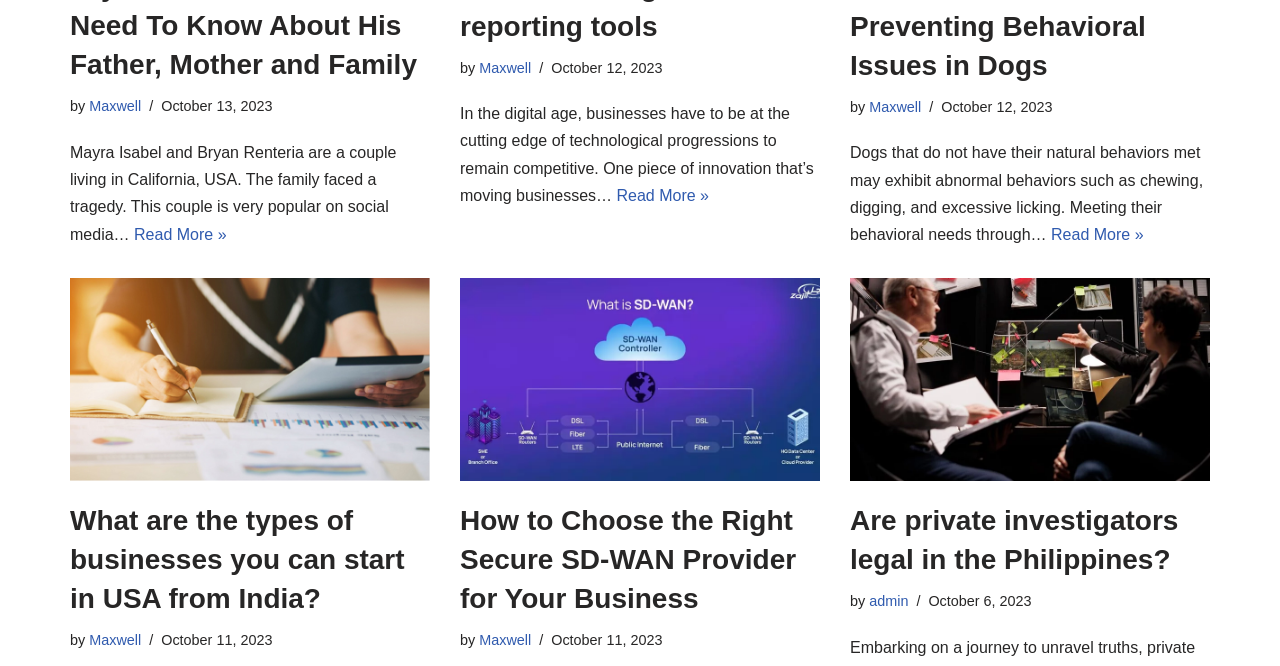For the element described, predict the bounding box coordinates as (top-left x, top-left y, bottom-right x, bottom-right y). All values should be between 0 and 1. Element description: Maxwell

[0.07, 0.148, 0.11, 0.172]